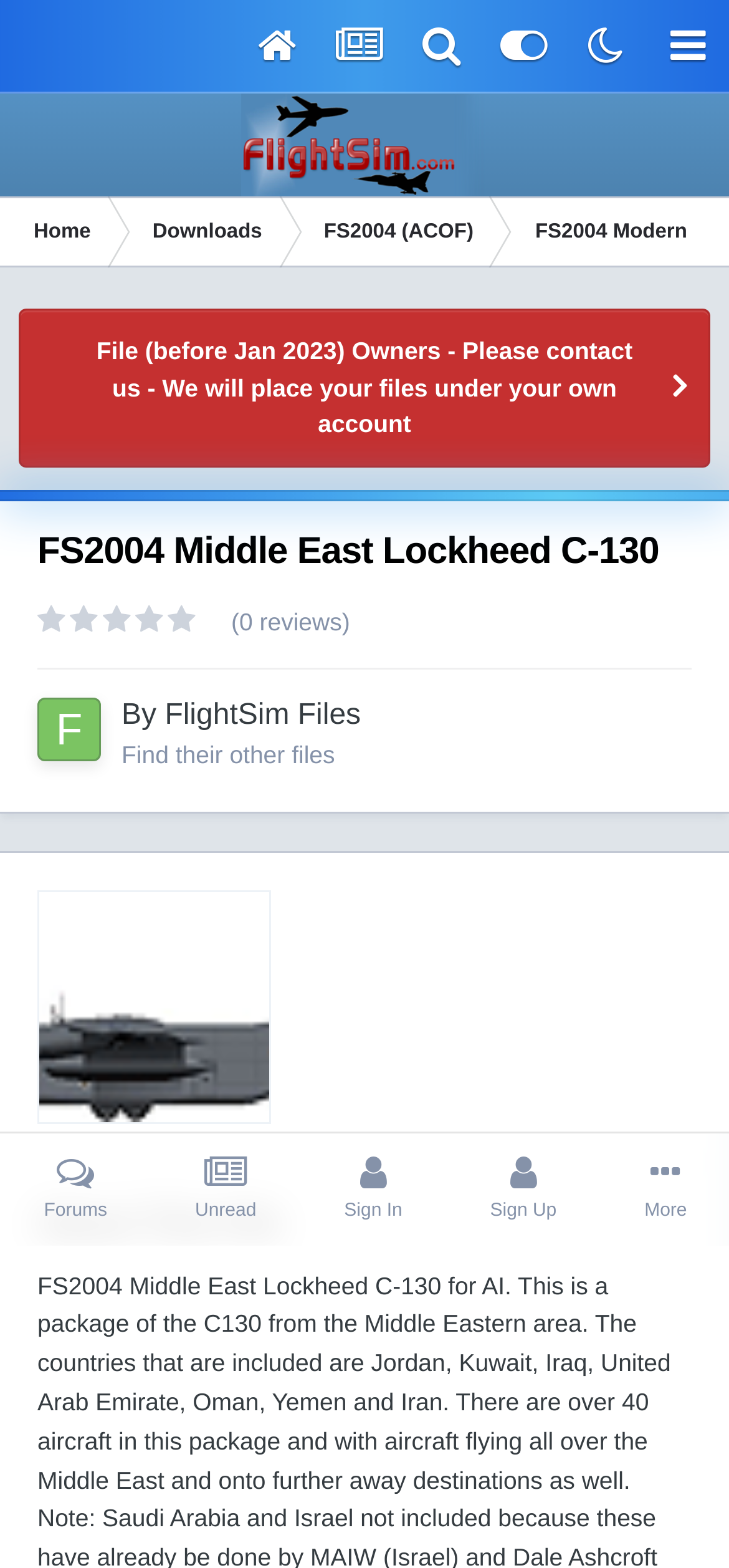Please use the details from the image to answer the following question comprehensively:
What is the rating of the file?

I found the answer by looking at the text '(0 reviews)' located near the heading 'FS2004 Middle East Lockheed C-130', which indicates that the file has no reviews.